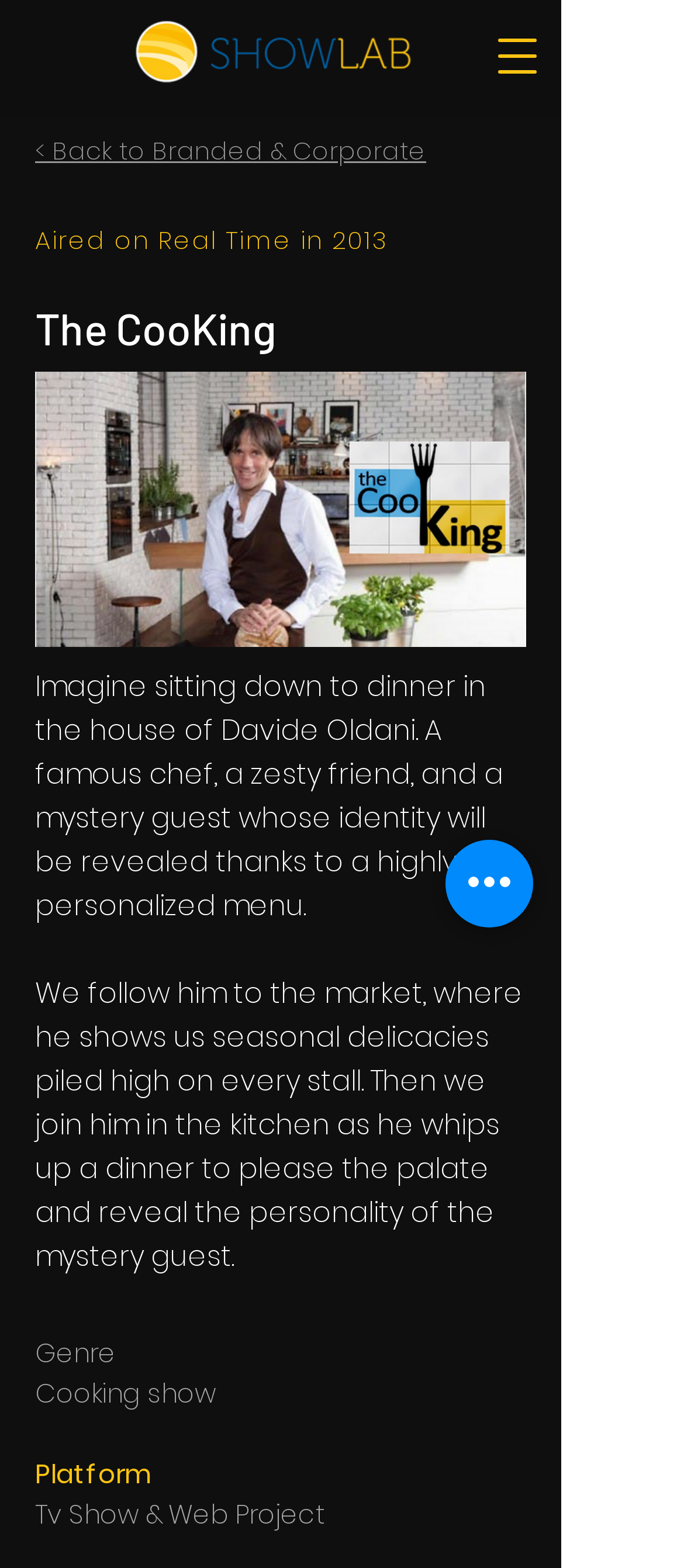What is the genre of the show?
Please describe in detail the information shown in the image to answer the question.

The webpage has a heading 'Genre Cooking show' which explicitly states the genre of the show.